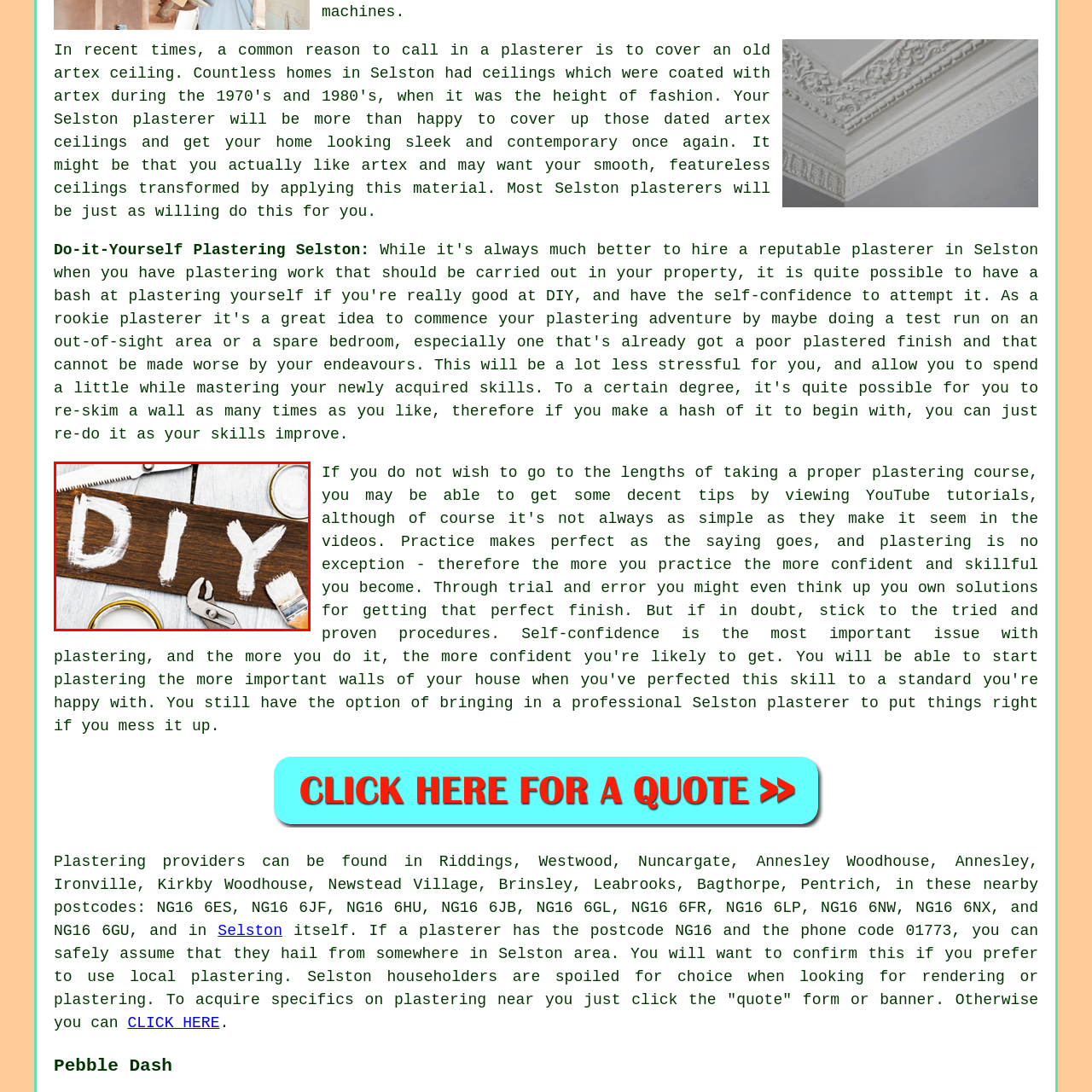Pay attention to the image encircled in red and give a thorough answer to the subsequent question, informed by the visual details in the image:
What is the background of the image composed of?

The image features a background that consists of light-colored wooden planks, which enhance the overall aesthetic and emphasize a creative and practical atmosphere.